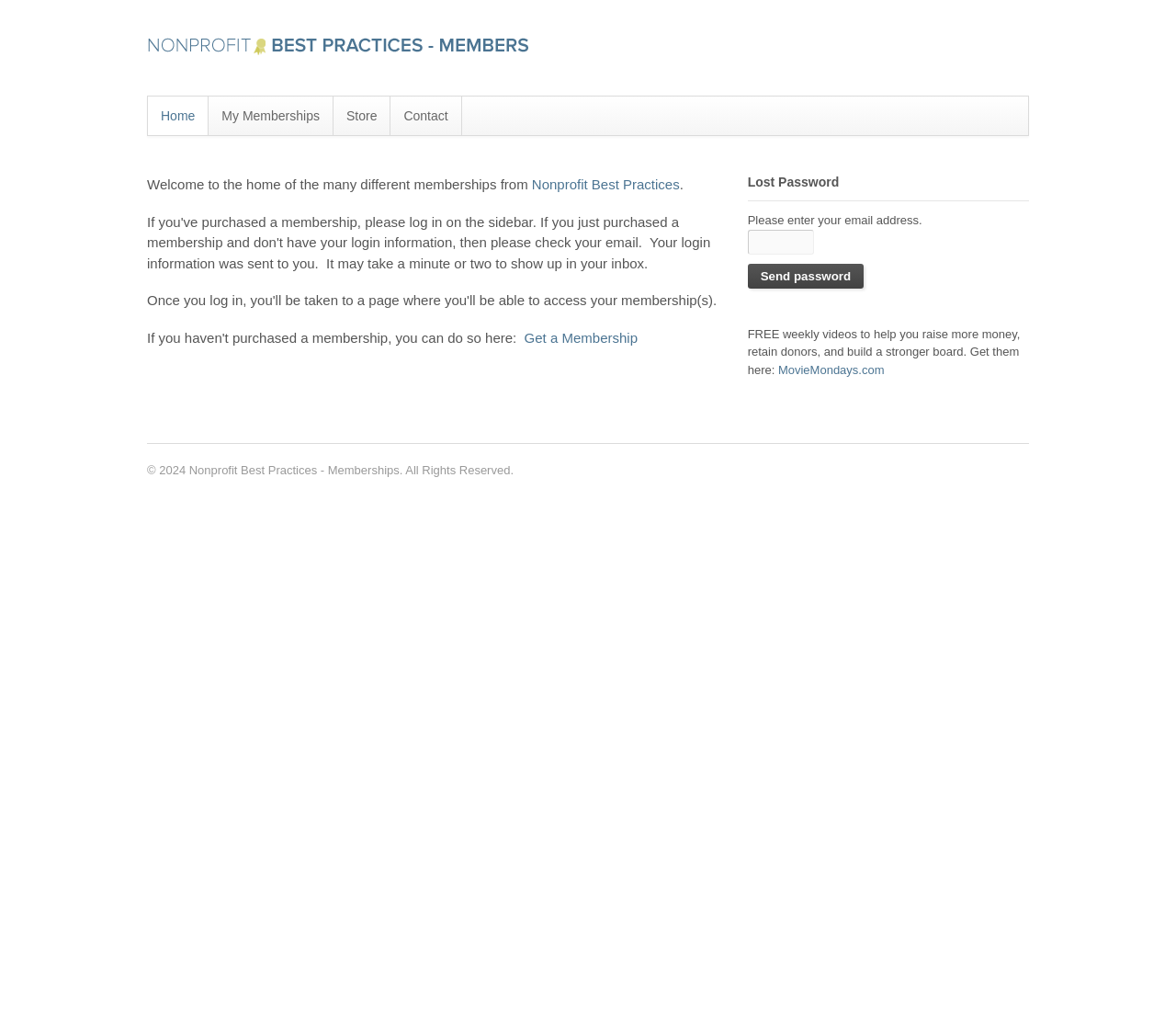What is the email address used for in the 'Lost Password' section?
Look at the image and construct a detailed response to the question.

In the 'Lost Password' section, there is a textbox where users can enter their email address. This email address is likely used to retrieve a lost password, as indicated by the instruction 'Please enter your email address'.